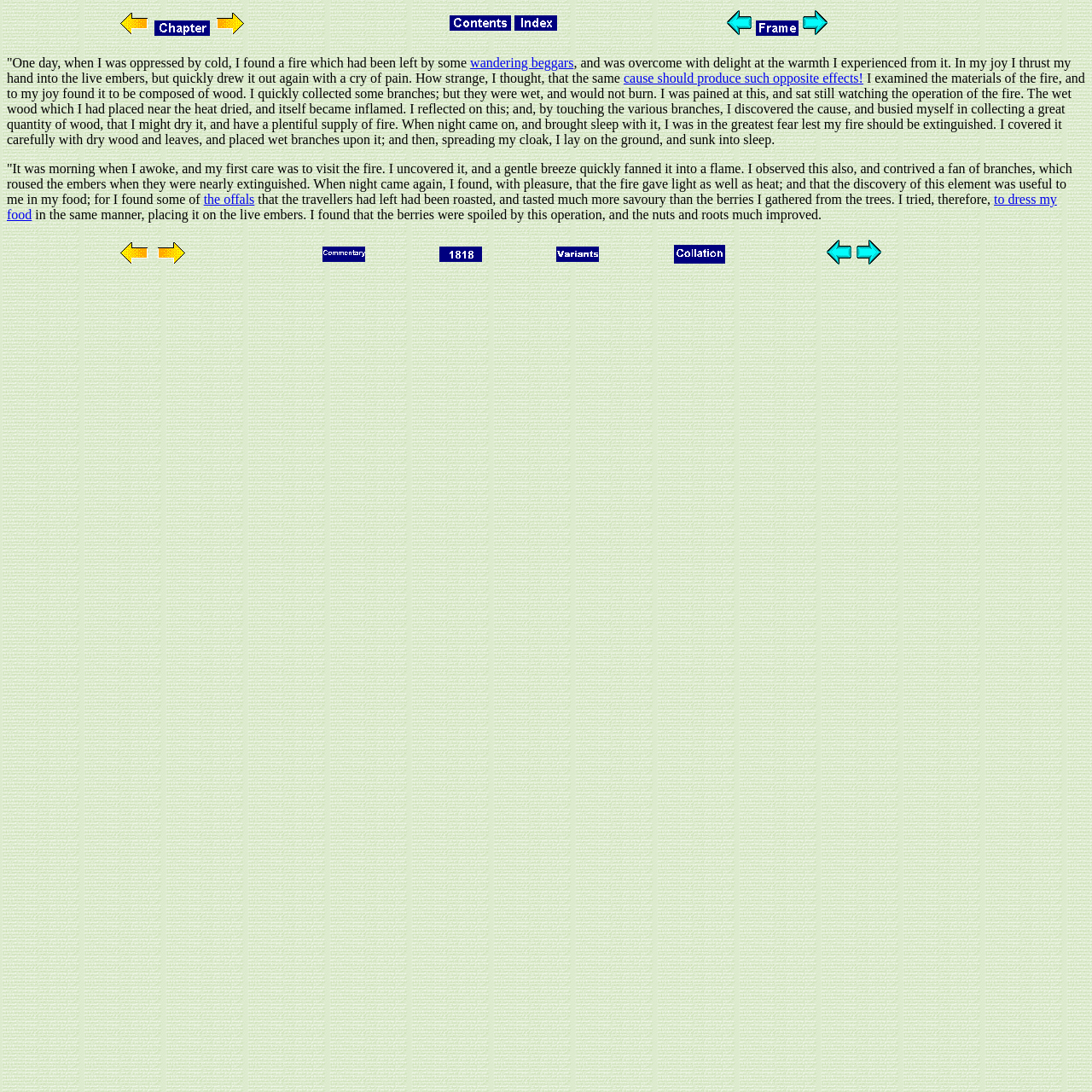Specify the bounding box coordinates of the element's area that should be clicked to execute the given instruction: "read commentary". The coordinates should be four float numbers between 0 and 1, i.e., [left, top, right, bottom].

[0.295, 0.229, 0.334, 0.242]